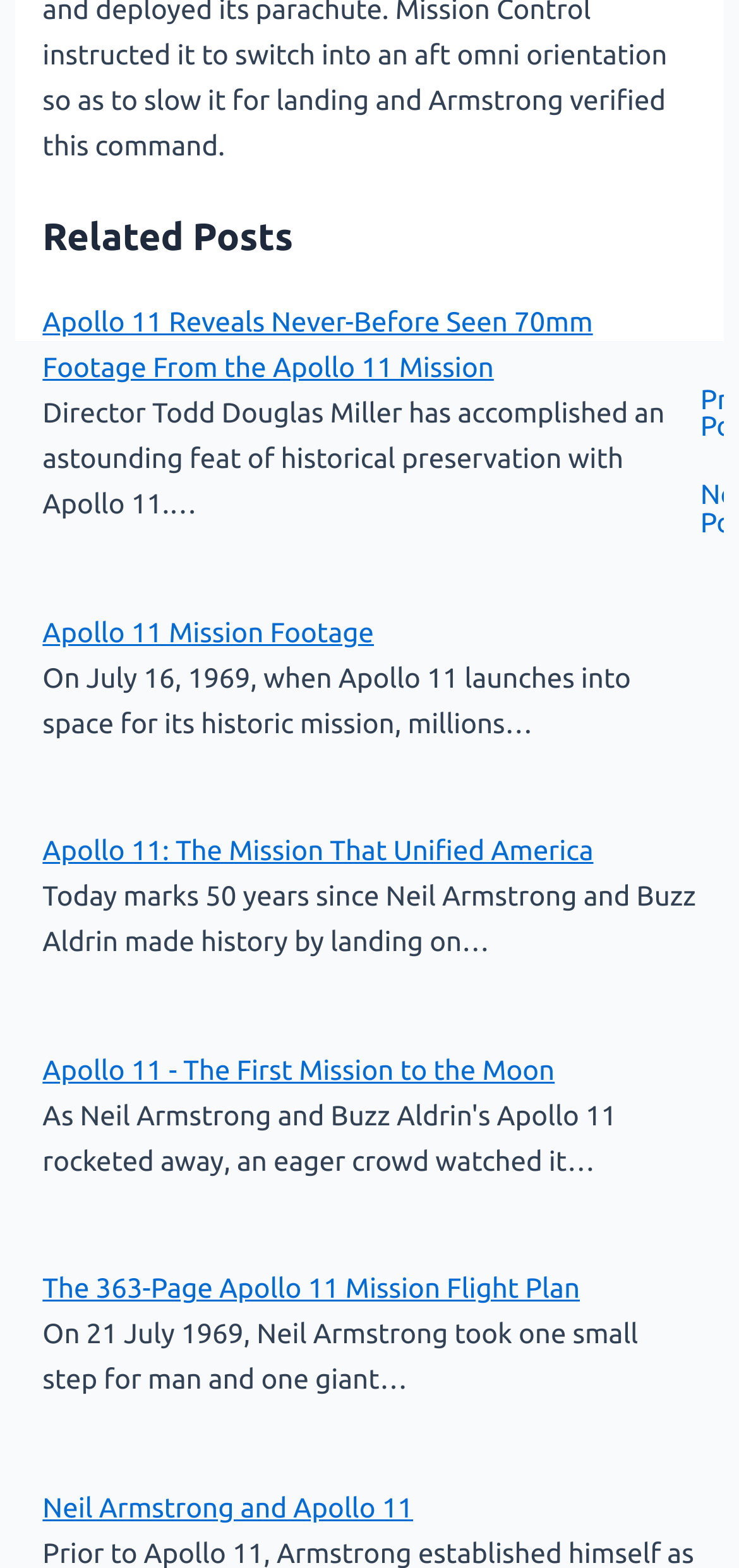Extract the bounding box coordinates for the HTML element that matches this description: "Neil Armstrong and Apollo 11". The coordinates should be four float numbers between 0 and 1, i.e., [left, top, right, bottom].

[0.058, 0.951, 0.559, 0.971]